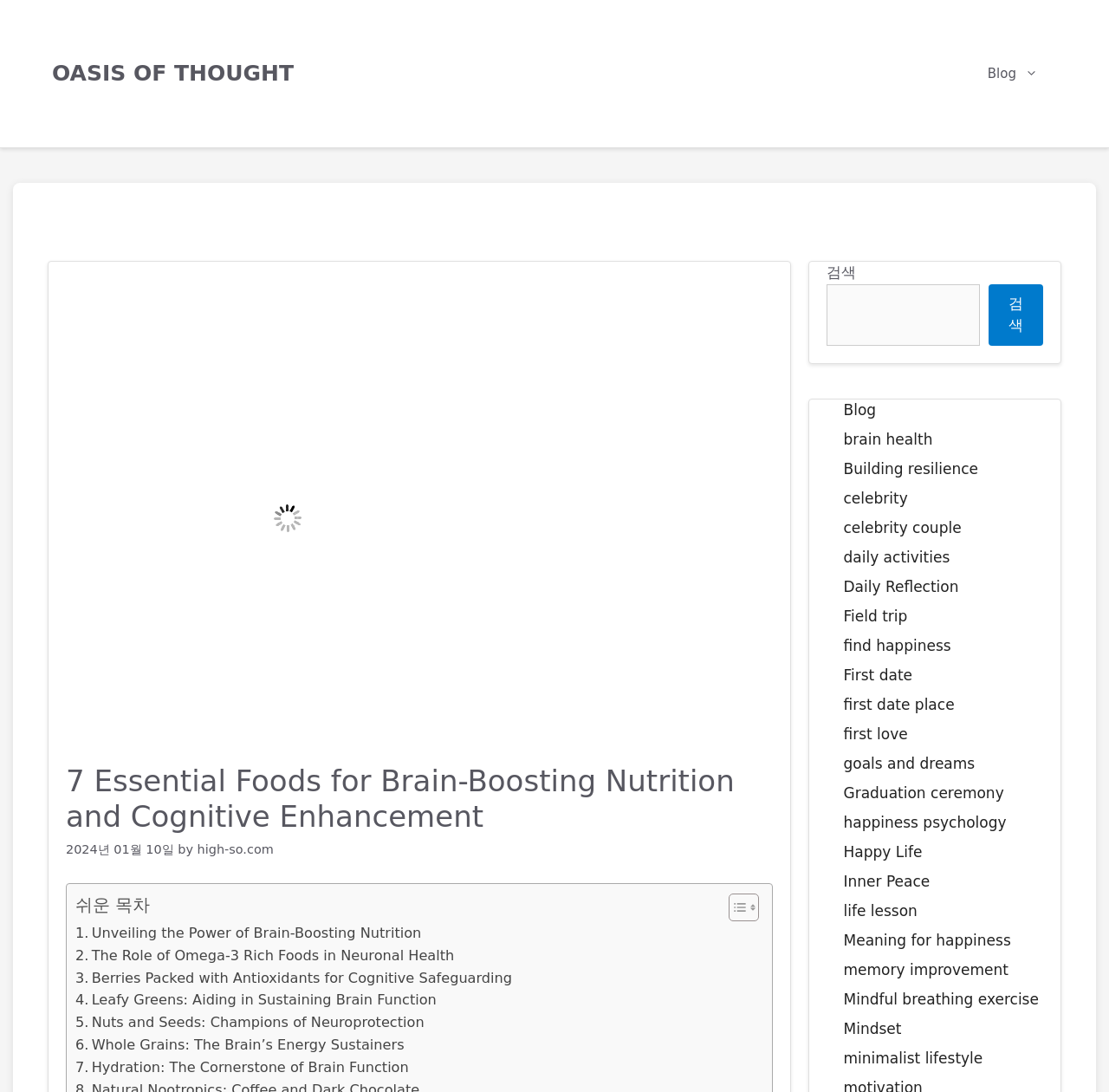How many essential foods are discussed in the article?
Answer with a single word or phrase by referring to the visual content.

7